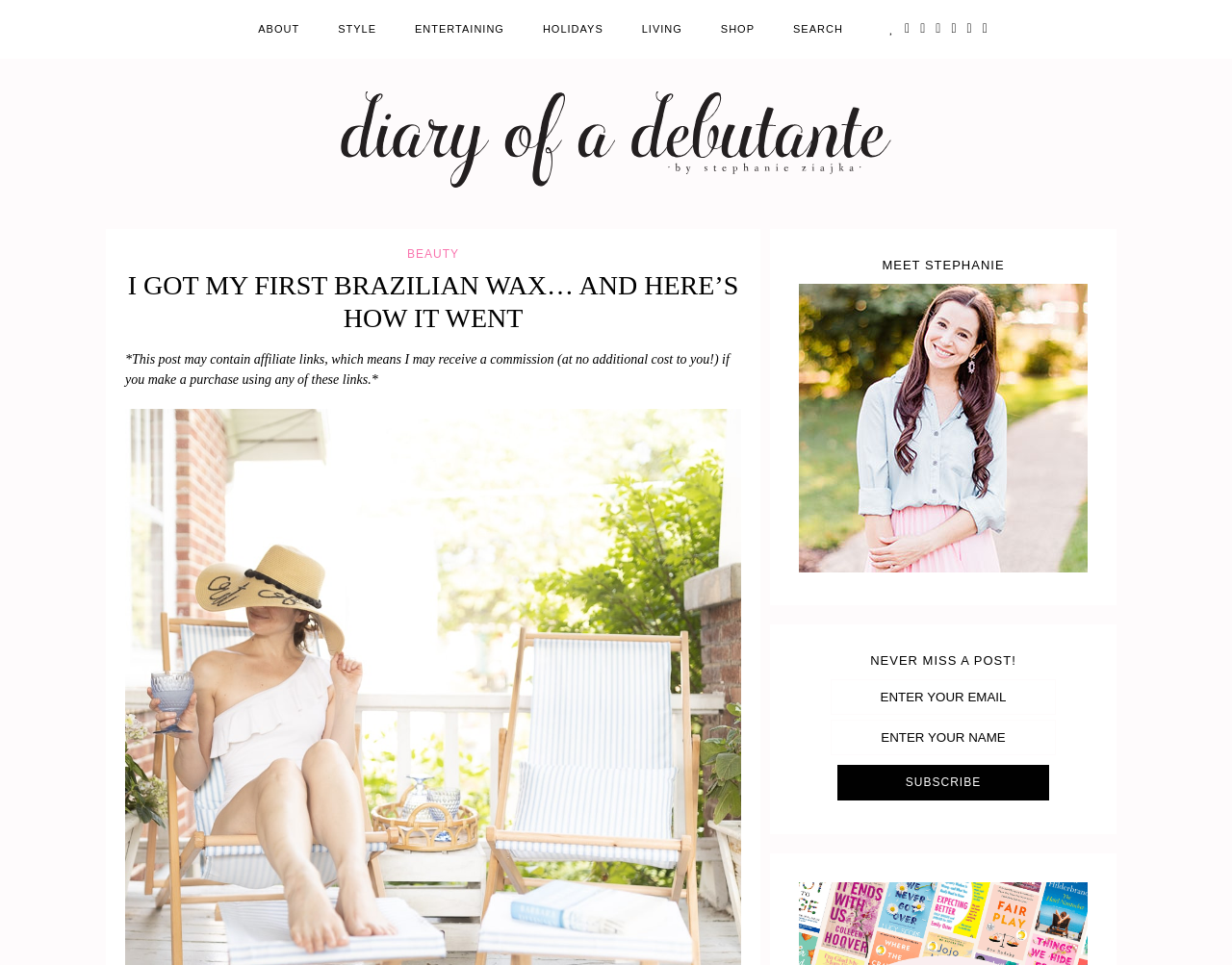What is the name of the blog?
Using the image, provide a concise answer in one word or a short phrase.

Diary of a Debutante